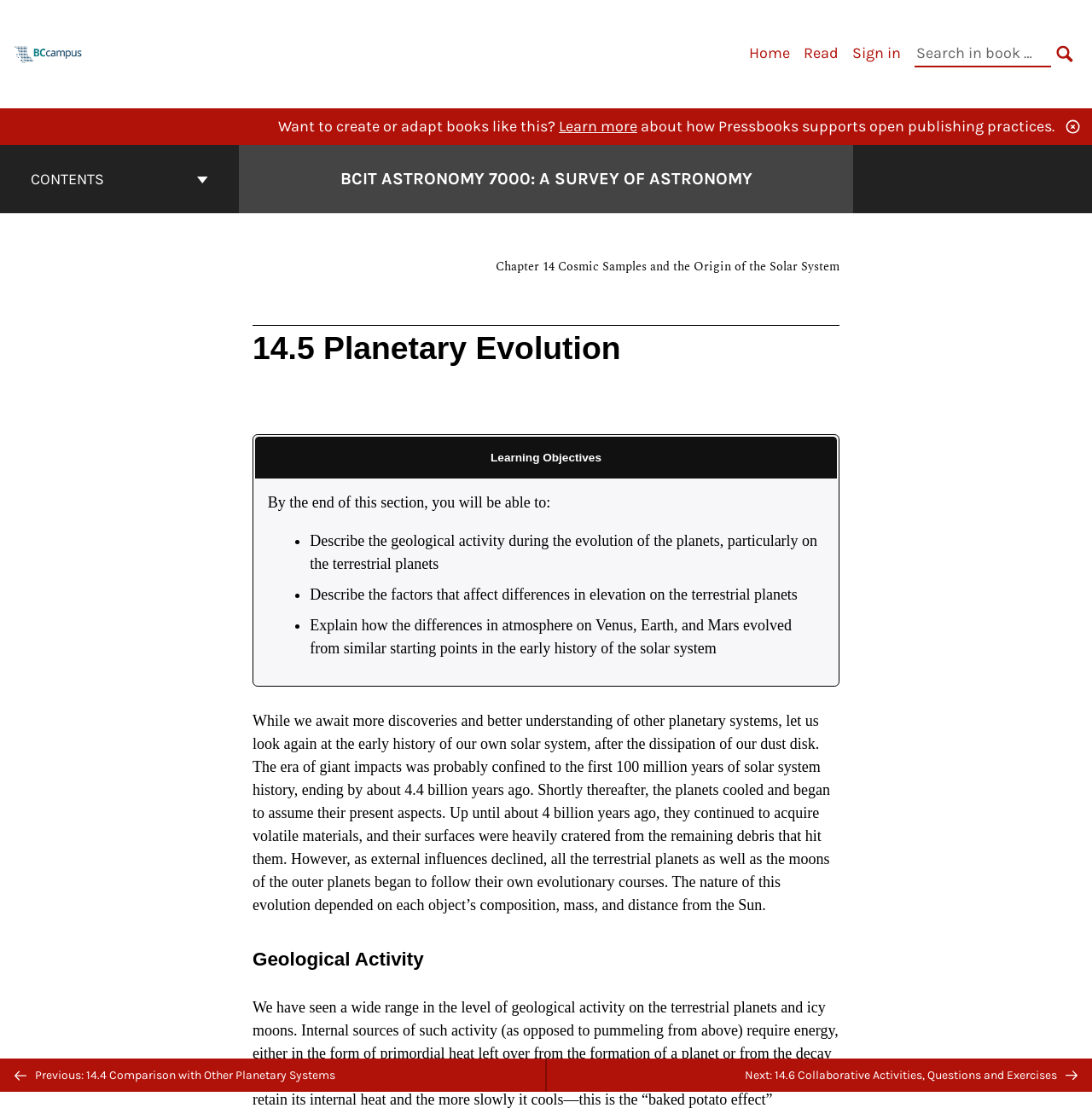Provide the bounding box coordinates of the HTML element this sentence describes: "Contact Us". The bounding box coordinates consist of four float numbers between 0 and 1, i.e., [left, top, right, bottom].

None